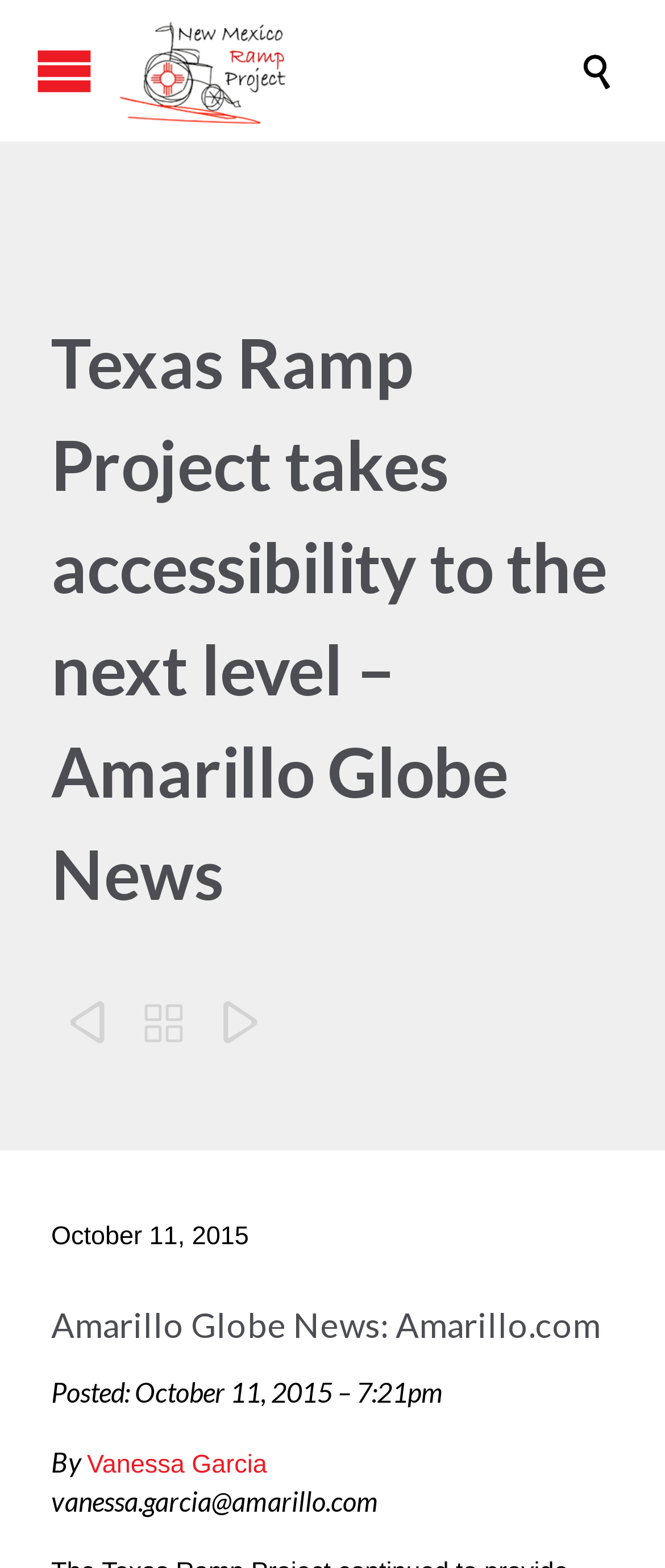Determine the bounding box coordinates in the format (top-left x, top-left y, bottom-right x, bottom-right y). Ensure all values are floating point numbers between 0 and 1. Identify the bounding box of the UI element described by: Vanessa Garcia

[0.131, 0.924, 0.402, 0.943]